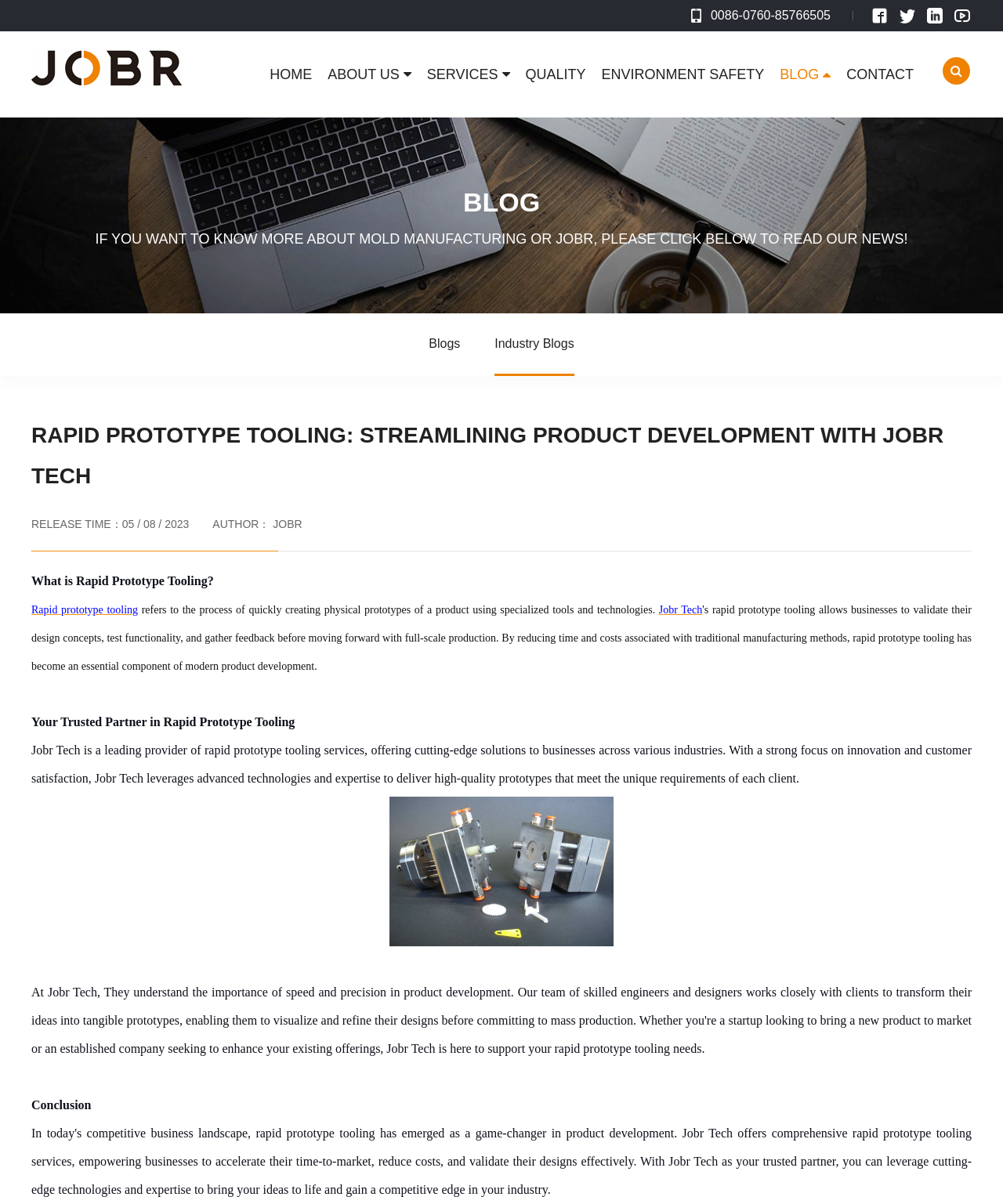What is the phone number of JOBR Tech? Based on the screenshot, please respond with a single word or phrase.

0086-0760-85766505